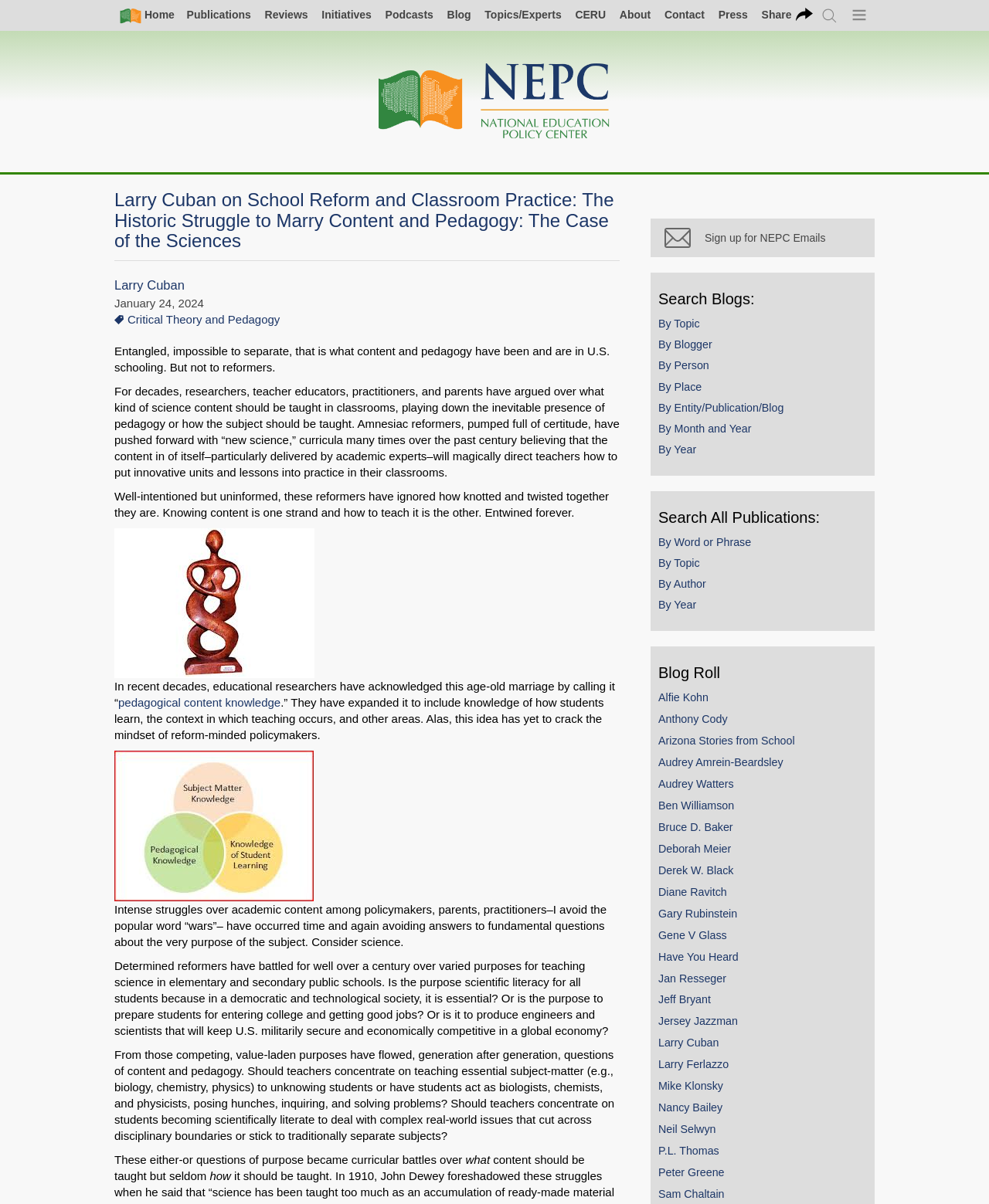Pinpoint the bounding box coordinates of the element to be clicked to execute the instruction: "Search for a topic".

[0.828, 0.004, 0.852, 0.022]